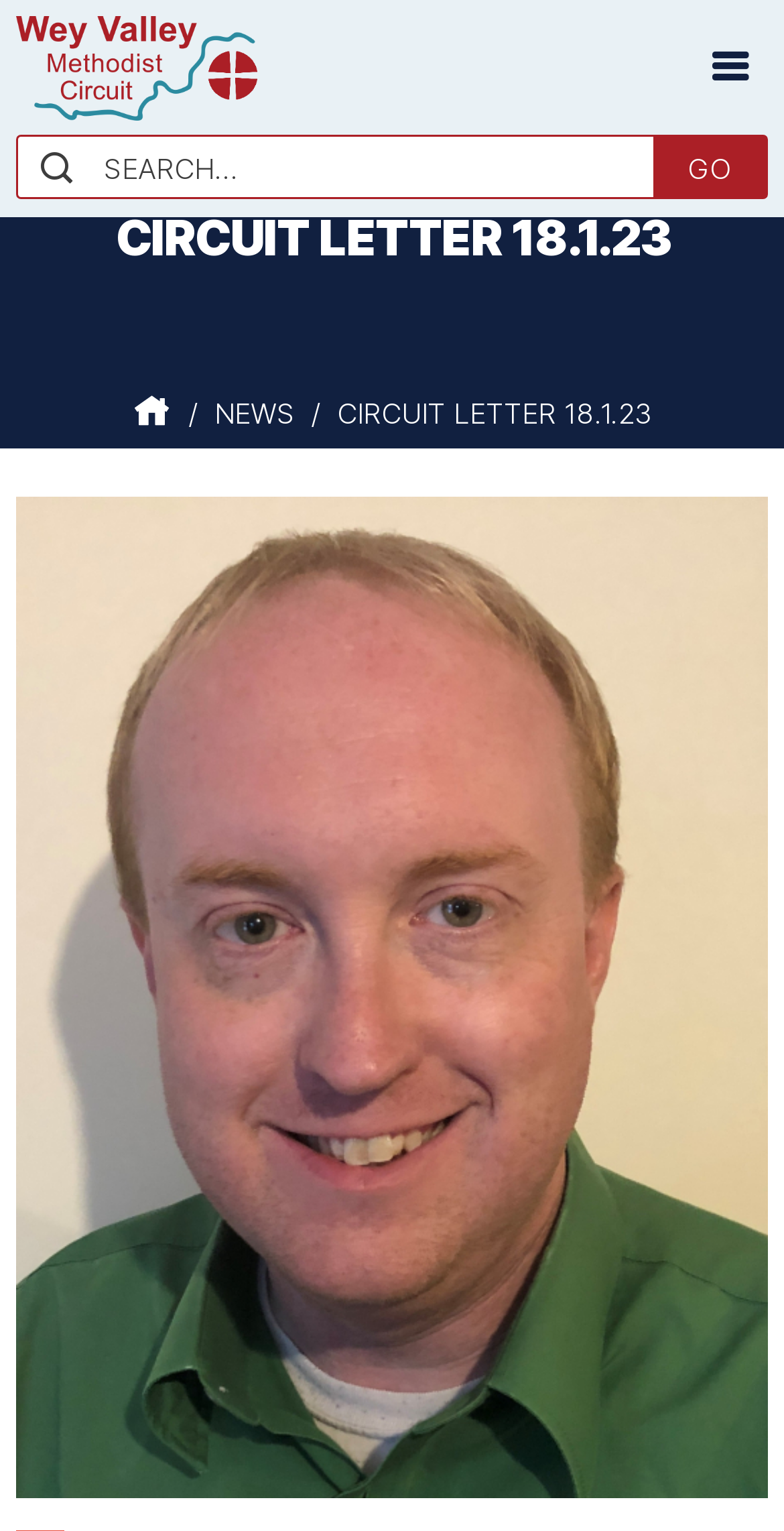Utilize the information from the image to answer the question in detail:
How many main navigation items are there?

The navigation element with the text 'Menu' has three link elements underneath it, which are 'Home', 'NEWS', and another link, suggesting that there are three main navigation items.